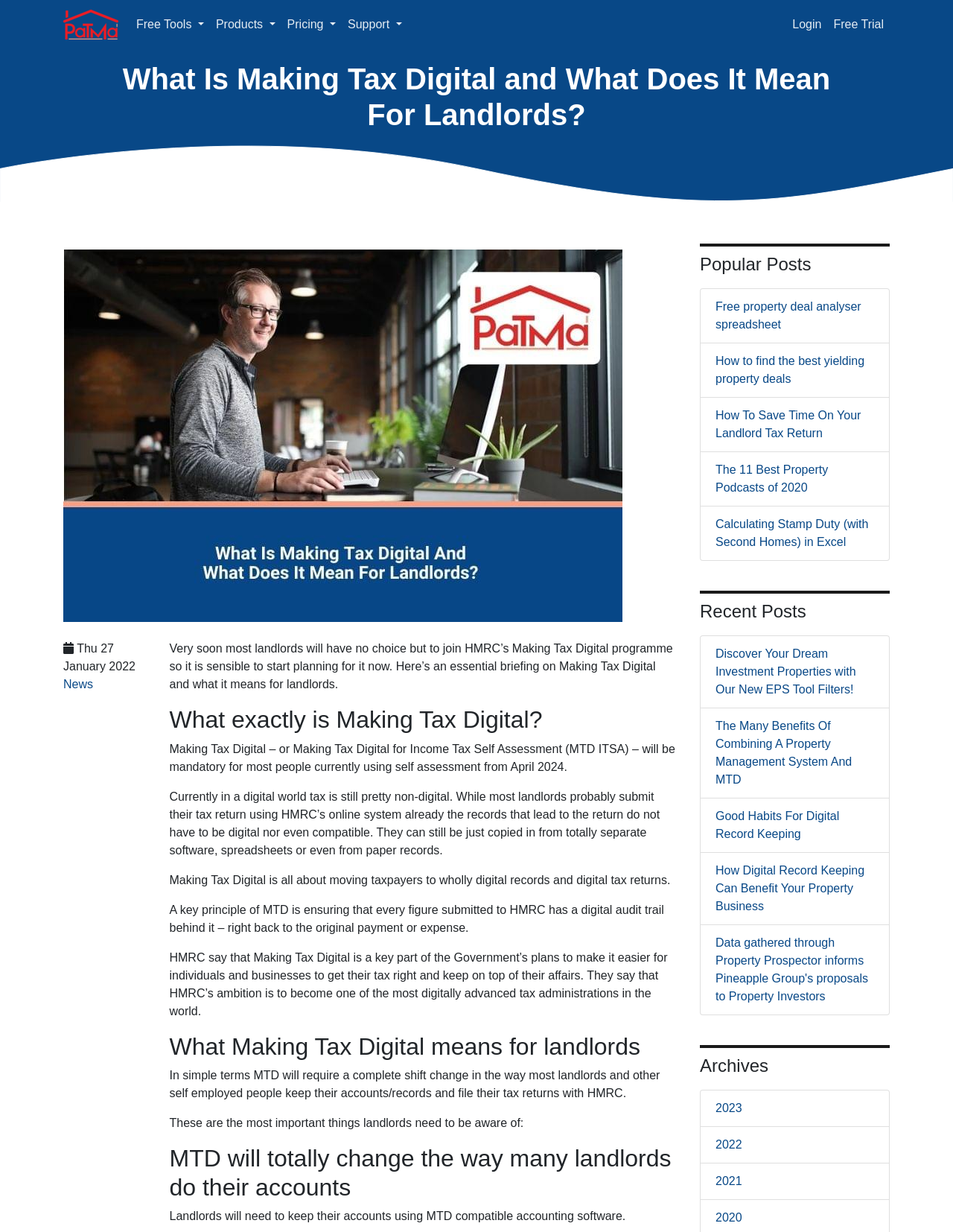Answer with a single word or phrase: 
What is Making Tax Digital?

Moving taxpayers to wholly digital records and digital tax returns